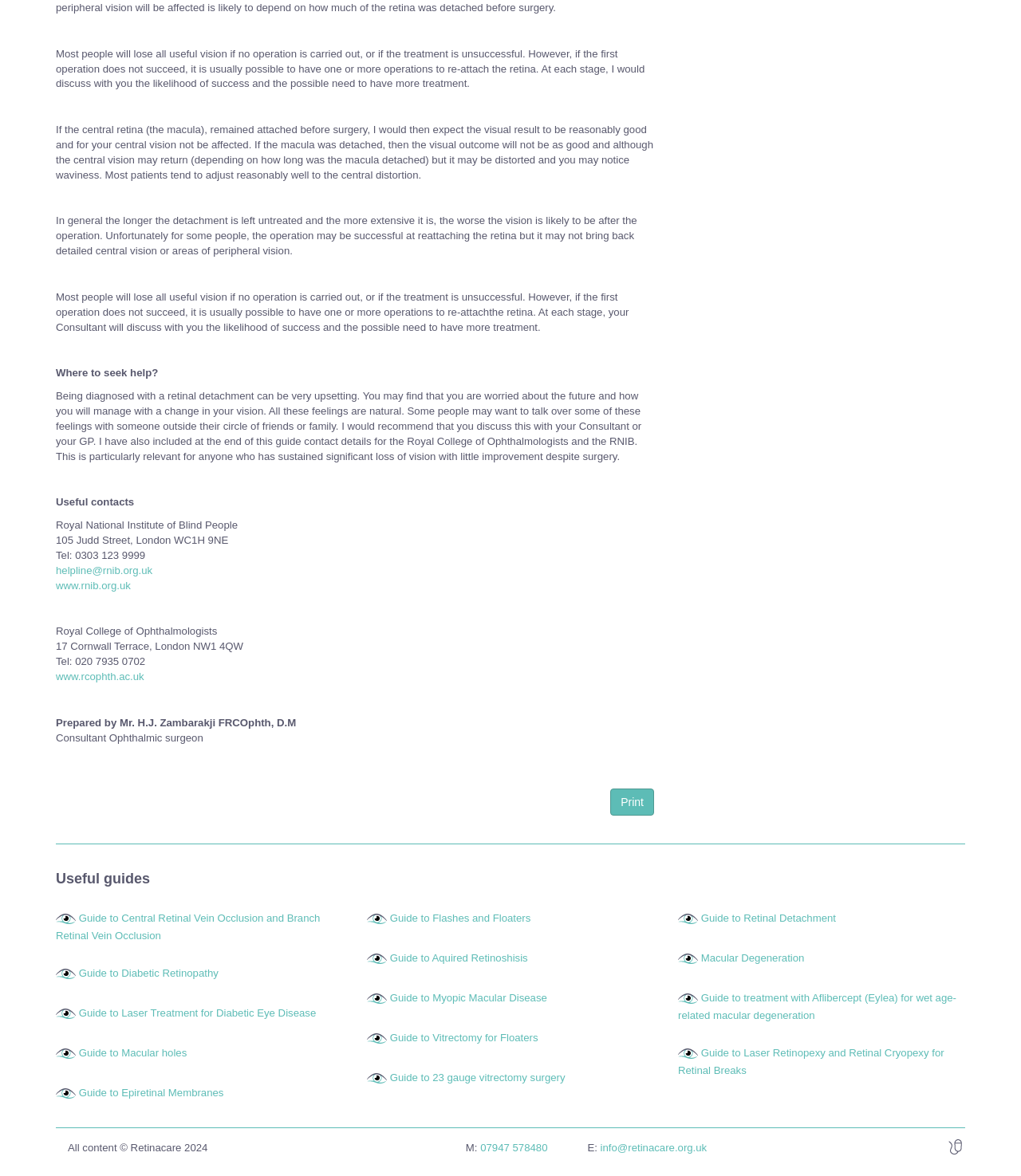Please provide a one-word or phrase answer to the question: 
What is the contact information for the Royal National Institute of Blind People?

Tel: 0303 123 9999